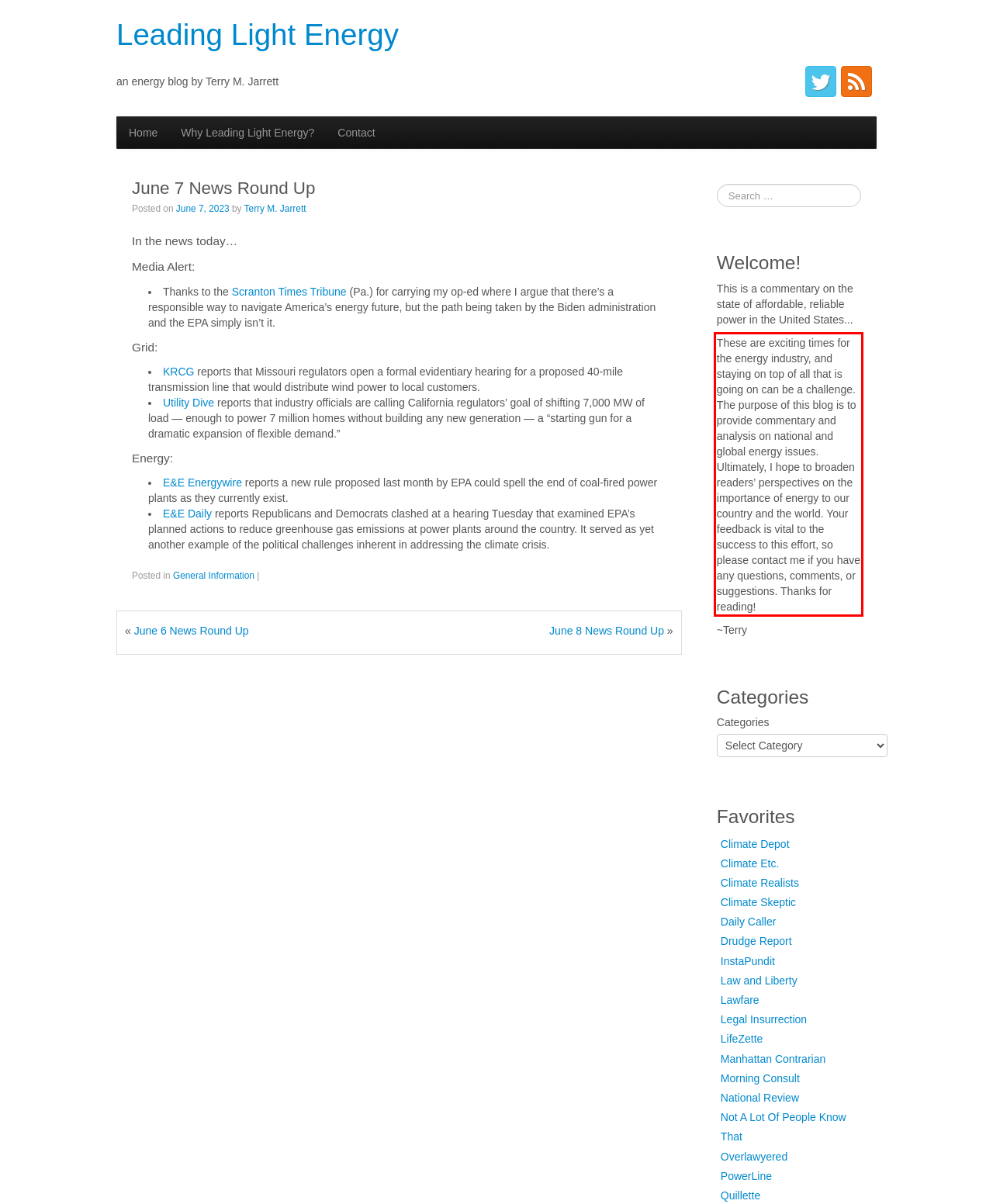Examine the screenshot of the webpage, locate the red bounding box, and perform OCR to extract the text contained within it.

These are exciting times for the energy industry, and staying on top of all that is going on can be a challenge. The purpose of this blog is to provide commentary and analysis on national and global energy issues. Ultimately, I hope to broaden readers’ perspectives on the importance of energy to our country and the world. Your feedback is vital to the success to this effort, so please contact me if you have any questions, comments, or suggestions. Thanks for reading!